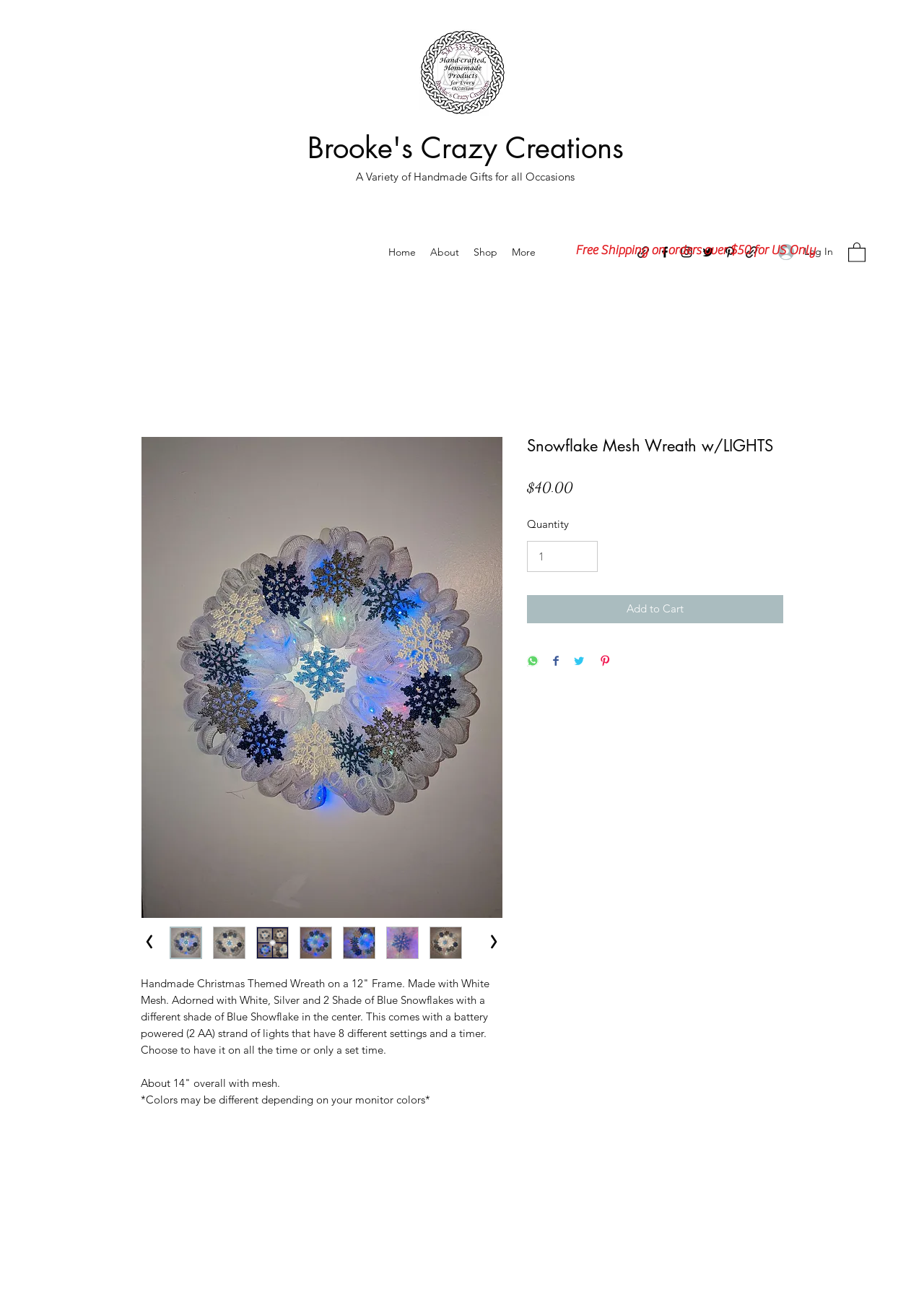Kindly provide the bounding box coordinates of the section you need to click on to fulfill the given instruction: "Click the 'Log In' button".

[0.831, 0.185, 0.912, 0.205]